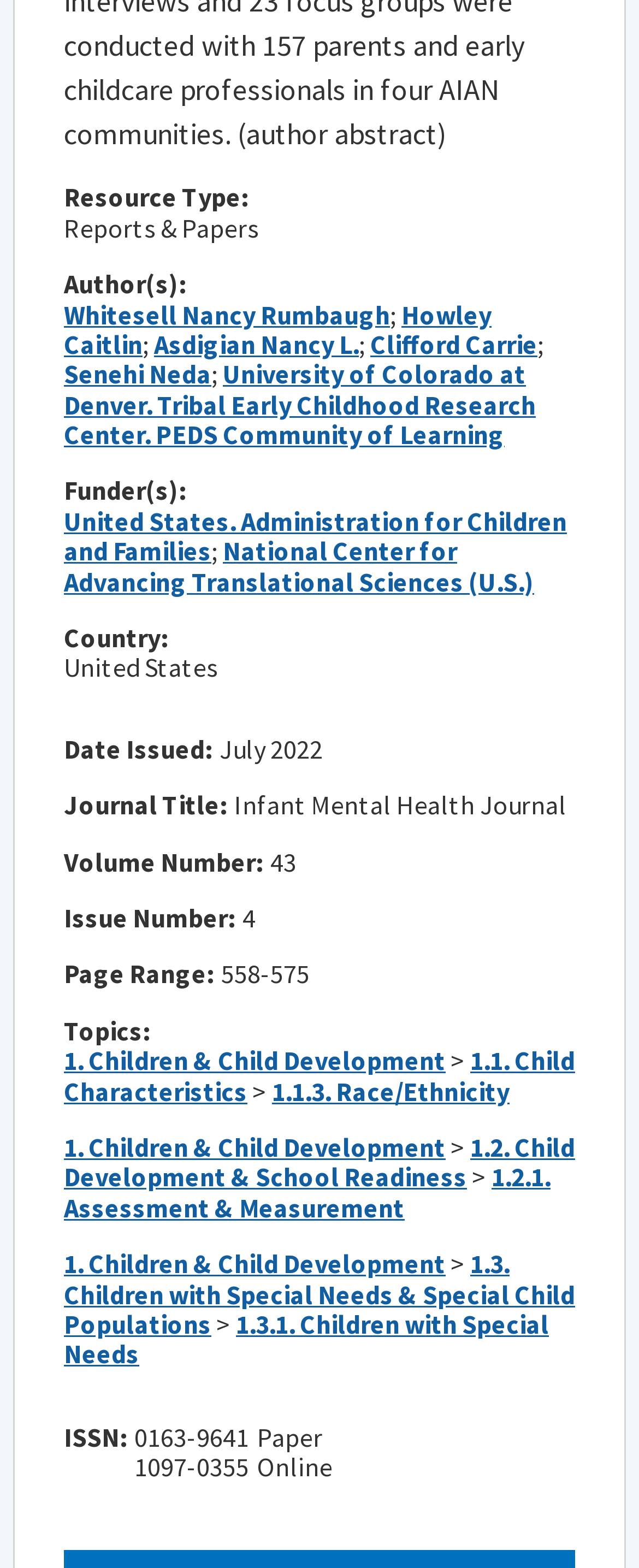Please answer the following question using a single word or phrase: 
Who are the authors of this paper?

Whitesell Nancy Rumbaugh, Howley Caitlin, ...